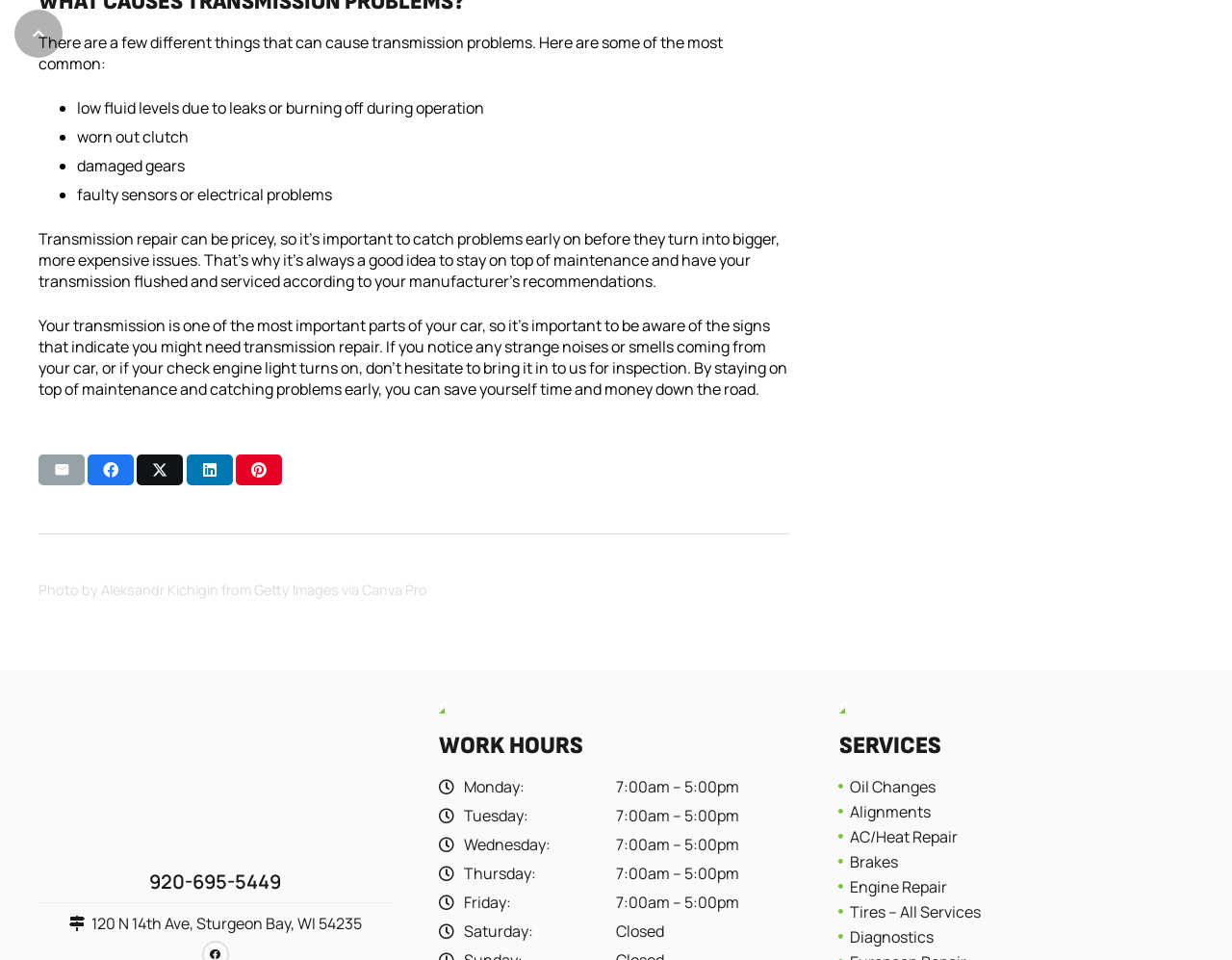Find the bounding box coordinates of the element you need to click on to perform this action: 'Click Tweet this'. The coordinates should be represented by four float values between 0 and 1, in the format [left, top, right, bottom].

[0.111, 0.474, 0.149, 0.506]